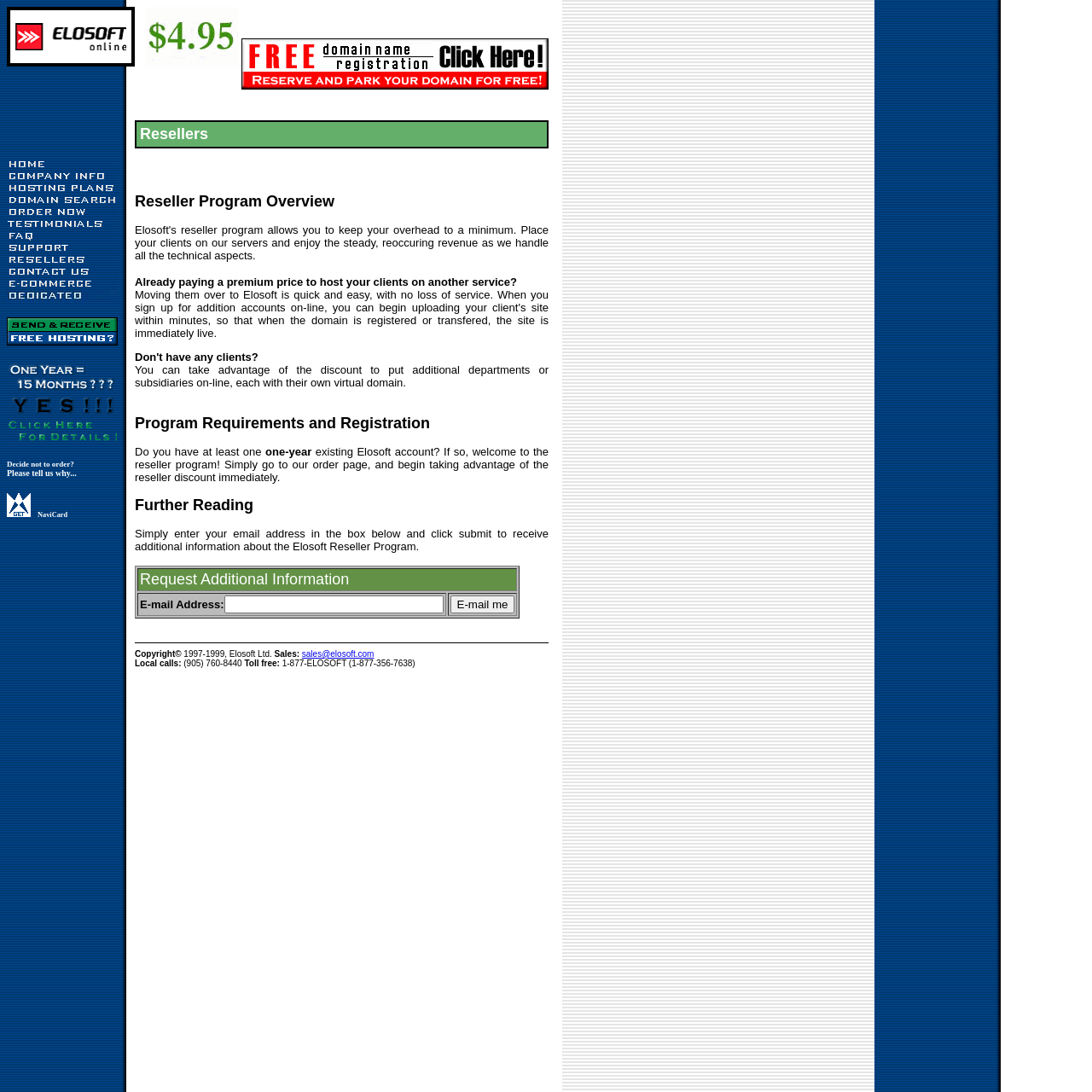Generate a comprehensive description of the webpage.

The webpage is about Elosoft, a web hosting company, and its services. At the top, there is a title "Web Hosting @ Elosoft" with a toll-free phone number and a local phone number. Below the title, there is a section with a heading "Decide not to order? Please tell us why..." and a link to download NaviCard Info.

On the left side, there is a column with multiple links, each with a small icon, arranged vertically. These links are likely related to web hosting services or features. Below this column, there is an image.

On the right side, there is a main content area with a heading "Special Offer!!! Click here to reserve and park your Domain Name for free!!!" and a link to take advantage of the offer. Below this, there is a description of Elosoft's reseller program, which allows users to host their clients' websites on Elosoft's servers and earn recurring revenue. The program requirements and registration process are also explained. Additionally, there is a section to enter an email address to receive more information about the reseller program.

At the bottom, there is a copyright notice and contact information, including an email address and phone numbers for sales inquiries.